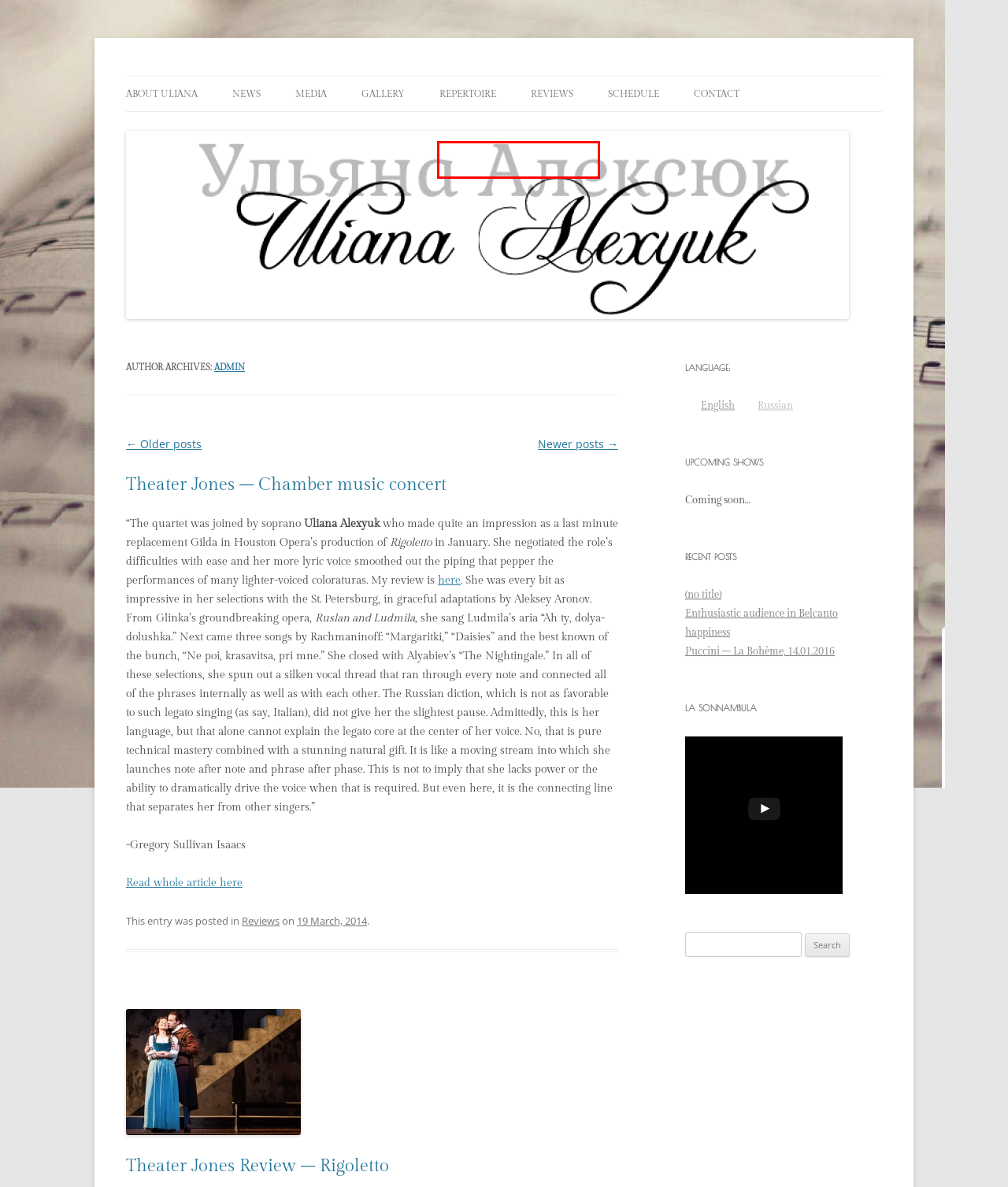Analyze the screenshot of a webpage that features a red rectangle bounding box. Pick the webpage description that best matches the new webpage you would see after clicking on the element within the red bounding box. Here are the candidates:
A. Admin | Uliana Alexyuk | Page 3
B. Concert Repertoire | Uliana Alexyuk
C. Theater Jones – Chamber music concert | Uliana Alexyuk
D. News |Uliana Alexyuk
E. About Uliana | Uliana Alexyuk
F. Gallery | Uliana Alexyuk
G. Uliana Alexyuk - Soprano
H. Enthusiastic audience in Belcanto happiness | Uliana Alexyuk

B